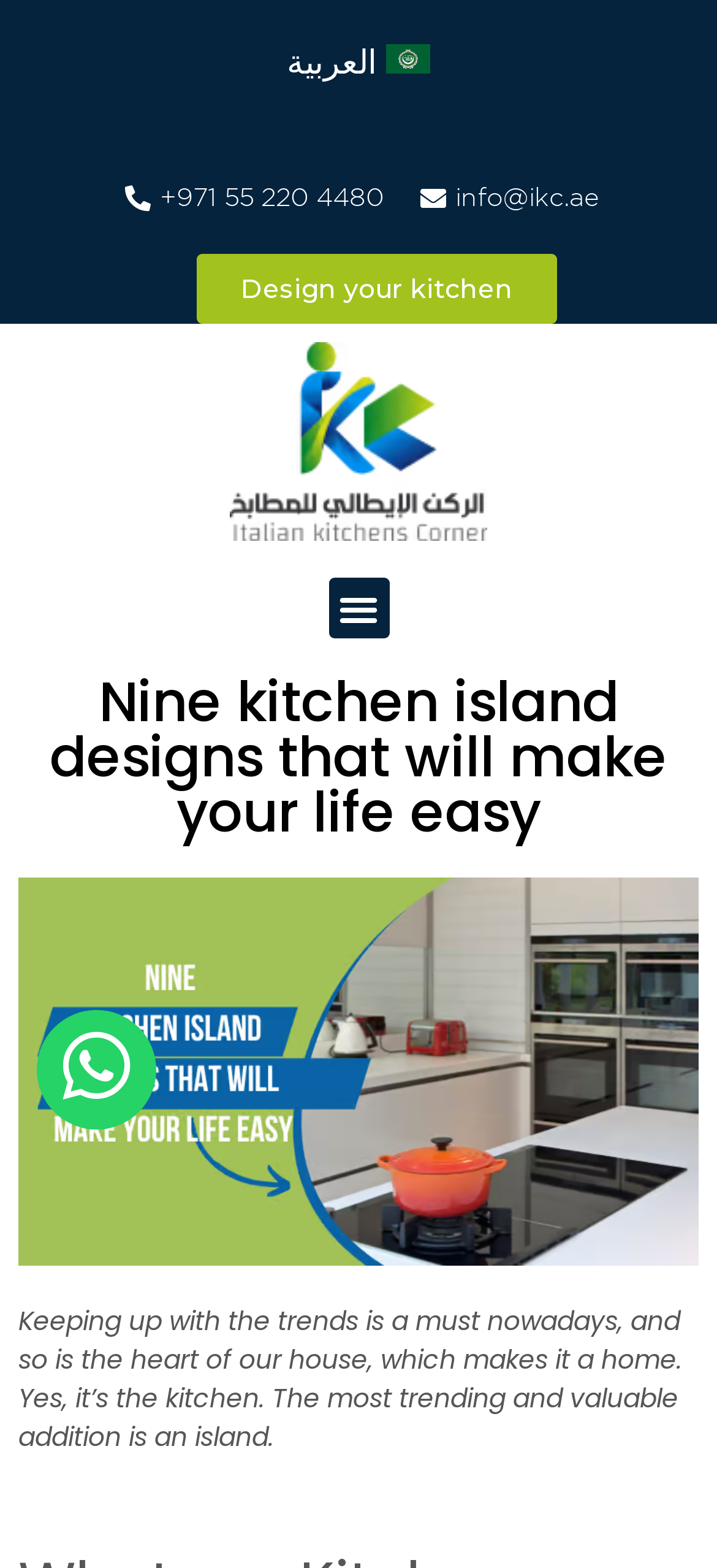Use a single word or phrase to answer the following:
What is the phone number to contact?

+971 55 220 4480